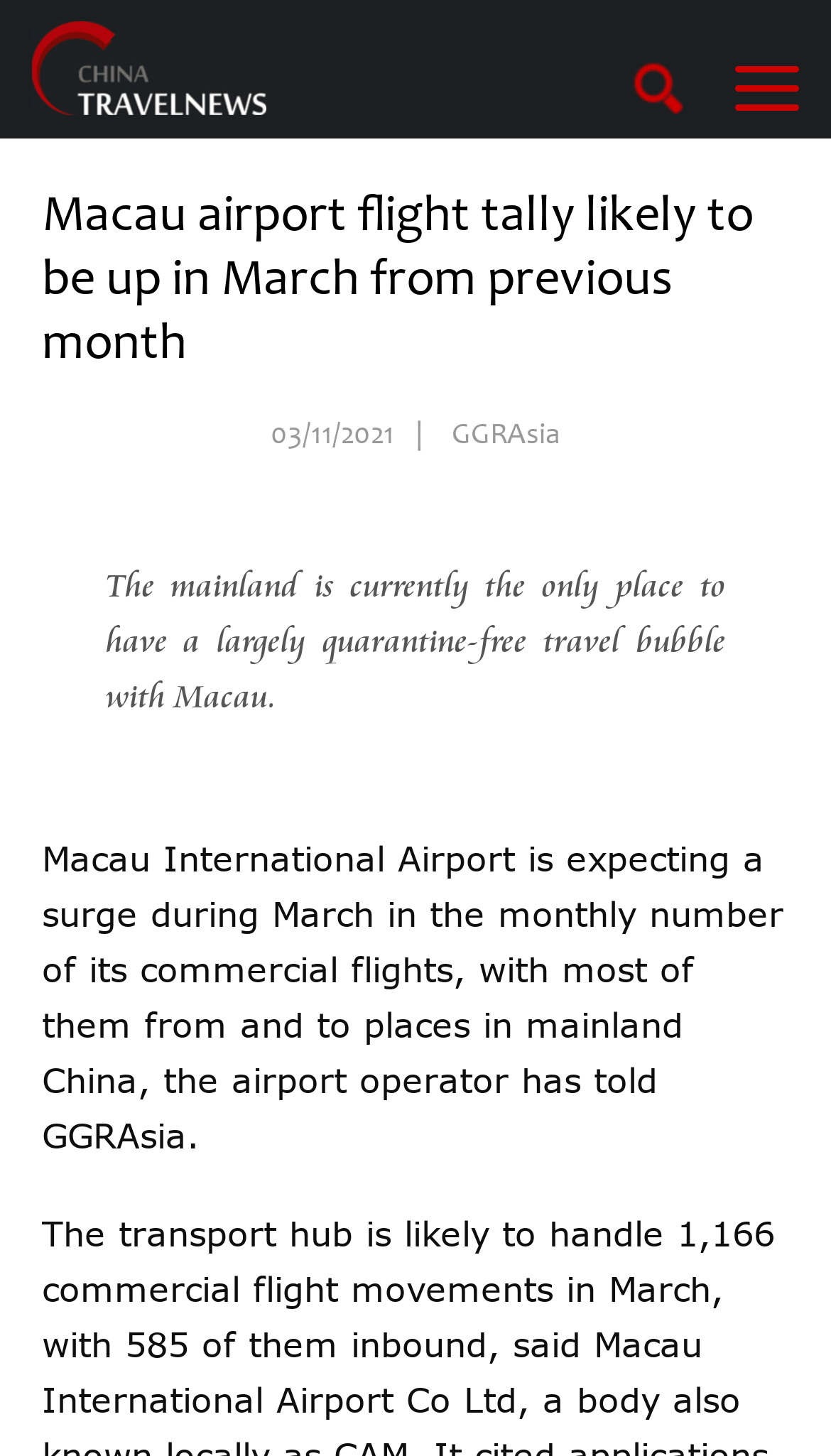Please give a succinct answer to the question in one word or phrase:
Who provided the information about Macau airport flights?

Airport operator